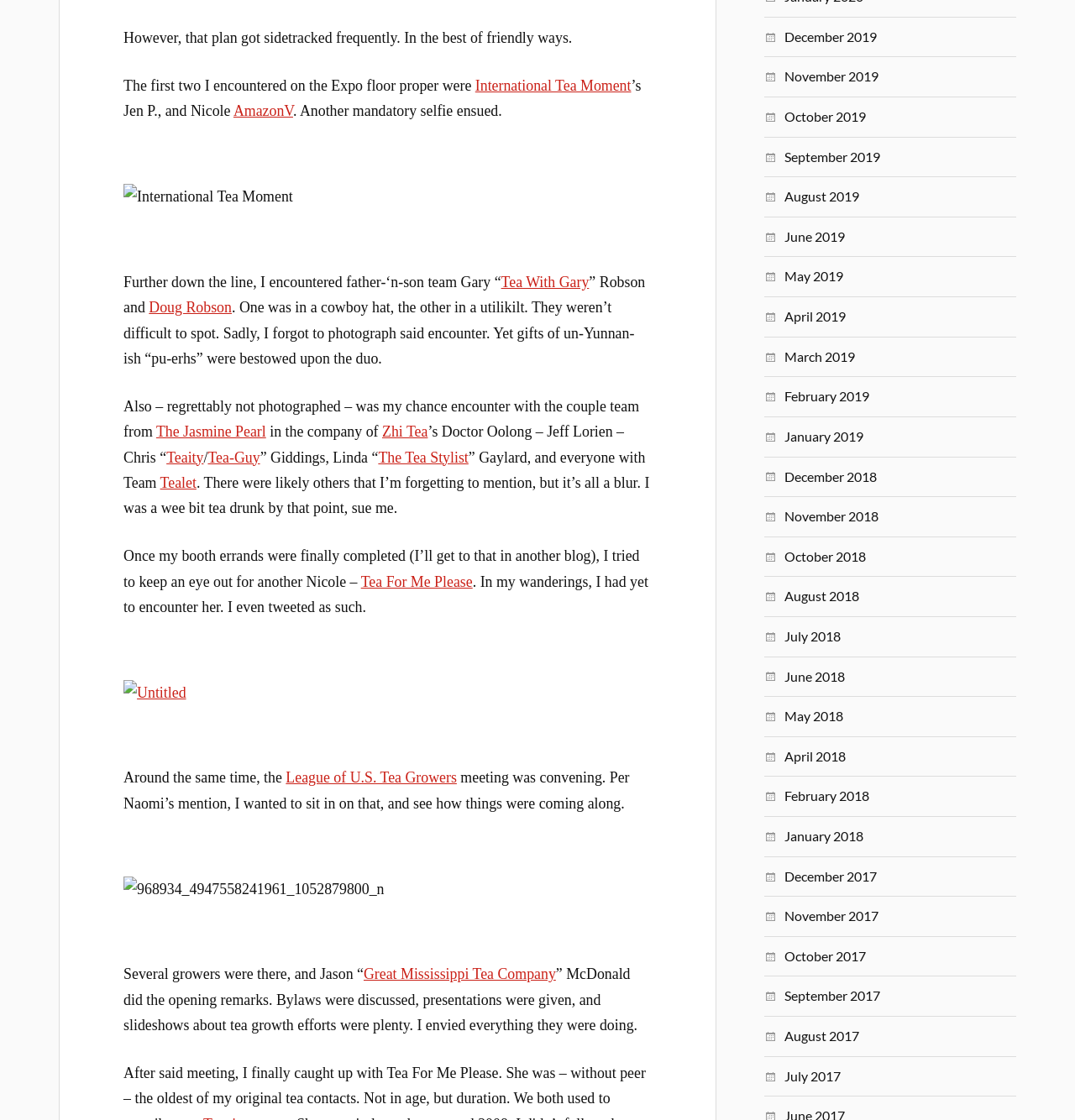Identify the bounding box coordinates of the element to click to follow this instruction: 'Click on the link to International Tea Moment'. Ensure the coordinates are four float values between 0 and 1, provided as [left, top, right, bottom].

[0.442, 0.069, 0.587, 0.084]